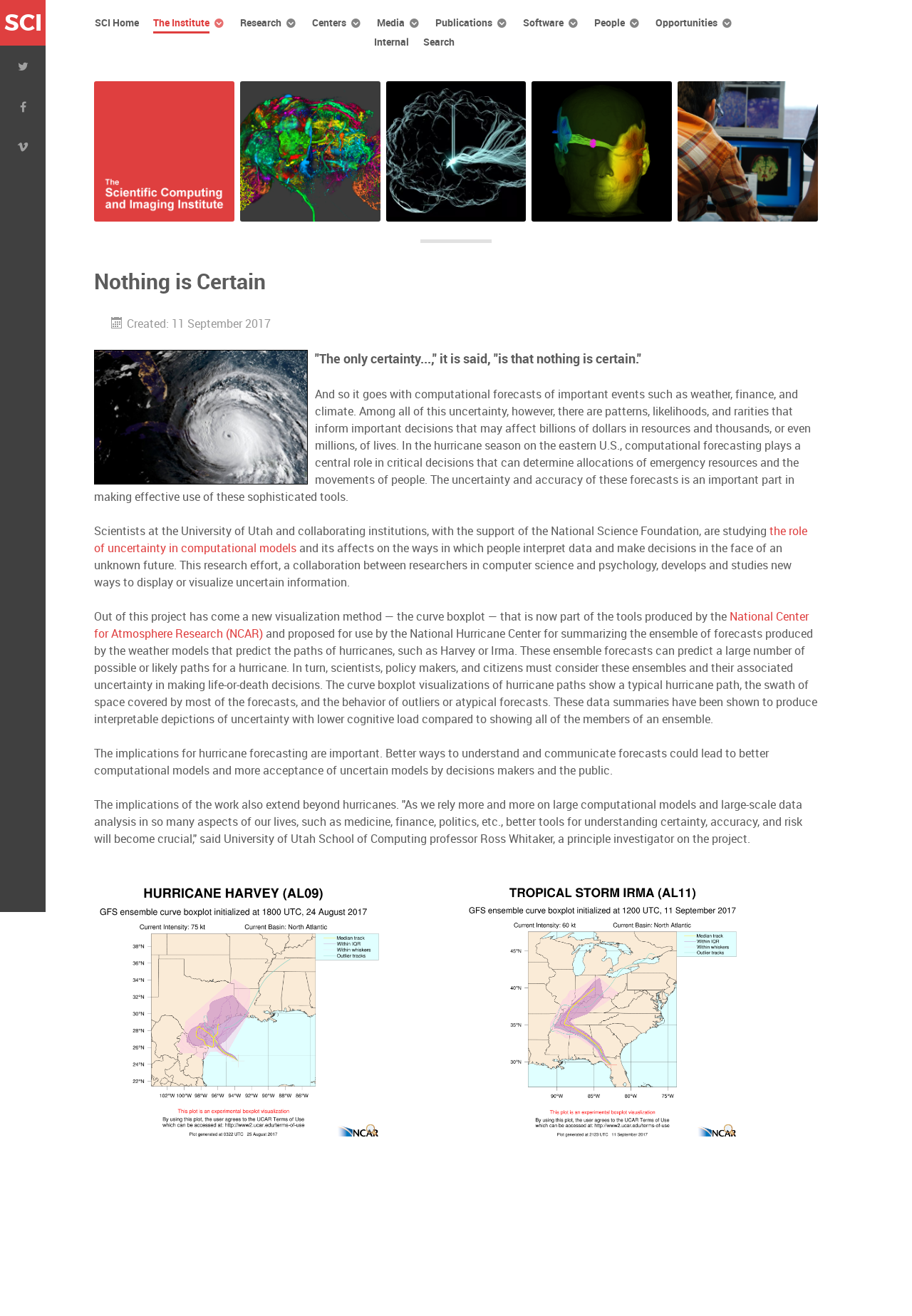Using the element description: "SCI", determine the bounding box coordinates for the specified UI element. The coordinates should be four float numbers between 0 and 1, [left, top, right, bottom].

[0.0, 0.0, 0.05, 0.035]